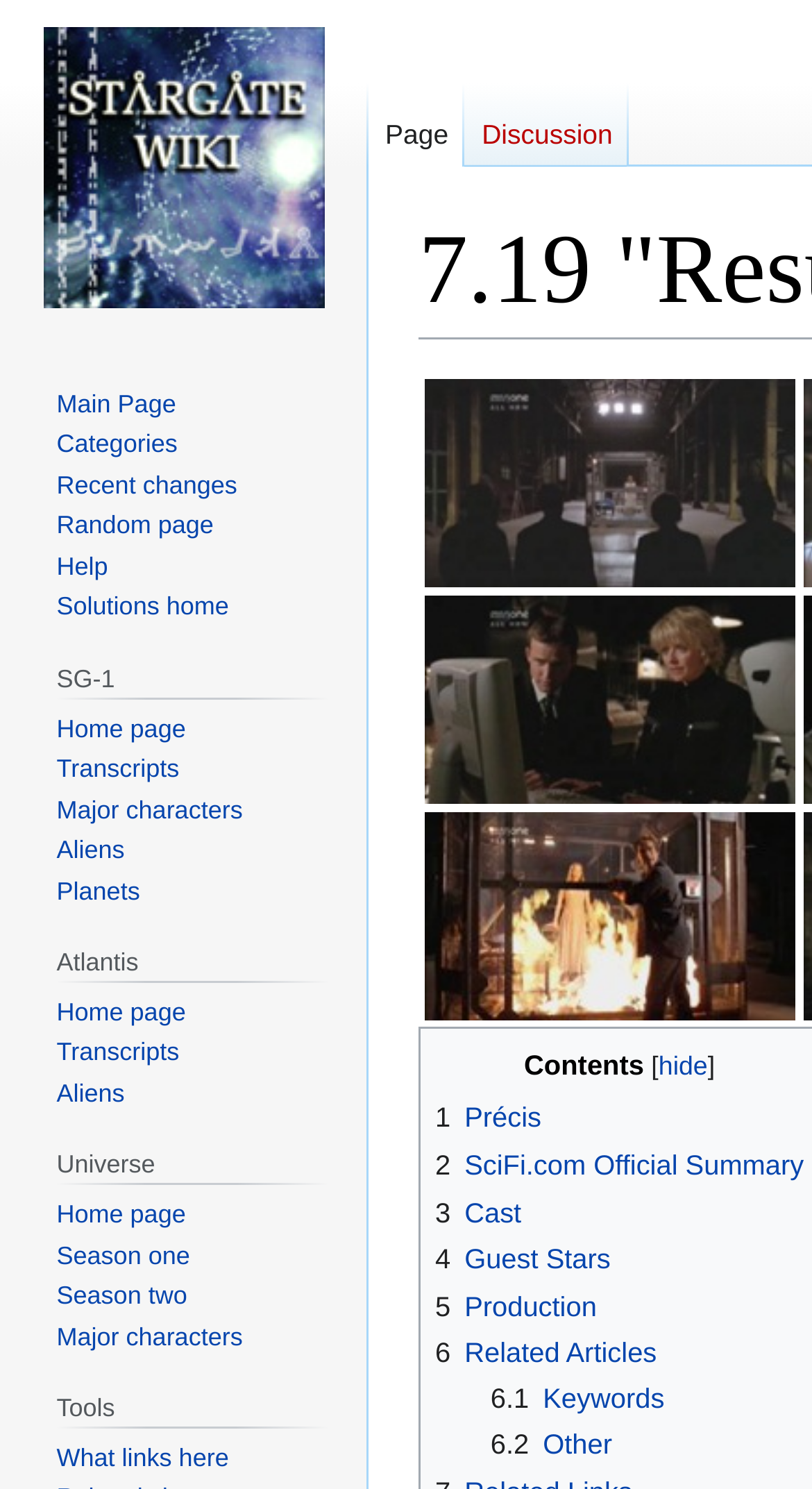Please identify the bounding box coordinates for the region that you need to click to follow this instruction: "Hide contents".

[0.536, 0.701, 0.569, 0.719]